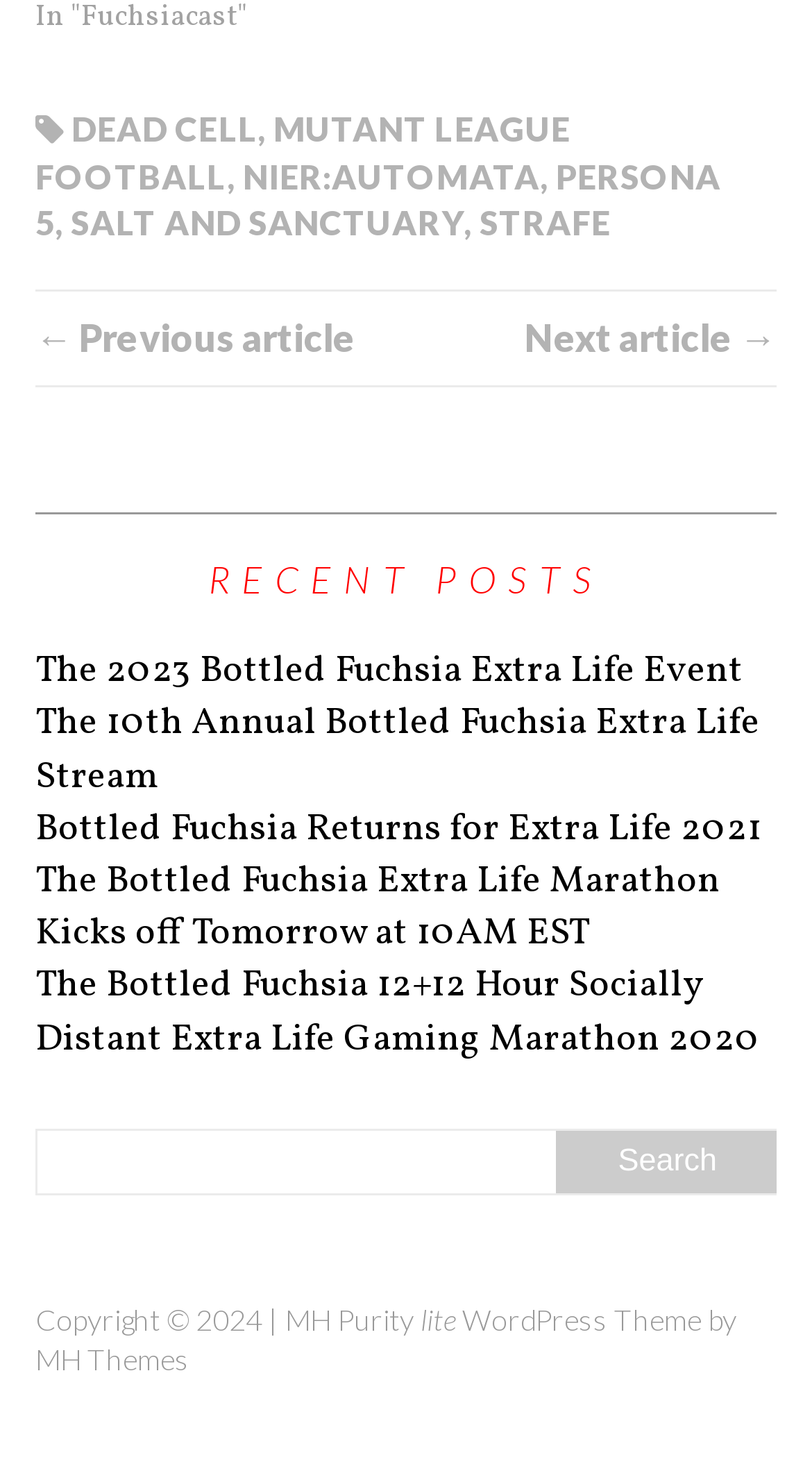Identify the bounding box coordinates for the element that needs to be clicked to fulfill this instruction: "Search for a keyword". Provide the coordinates in the format of four float numbers between 0 and 1: [left, top, right, bottom].

[0.046, 0.772, 0.959, 0.815]